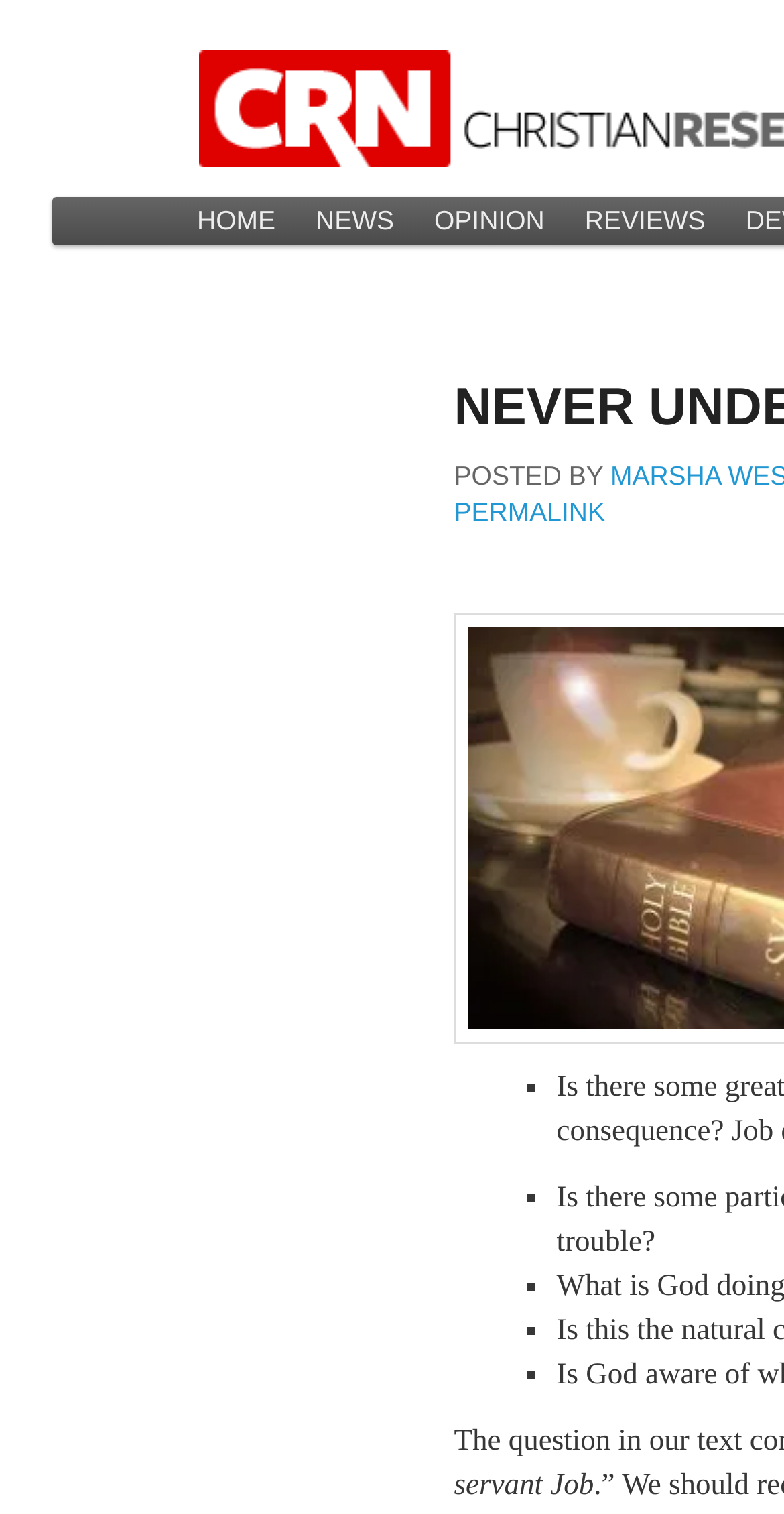Generate the title text from the webpage.

NEVER UNDERESTIMATE SATAN